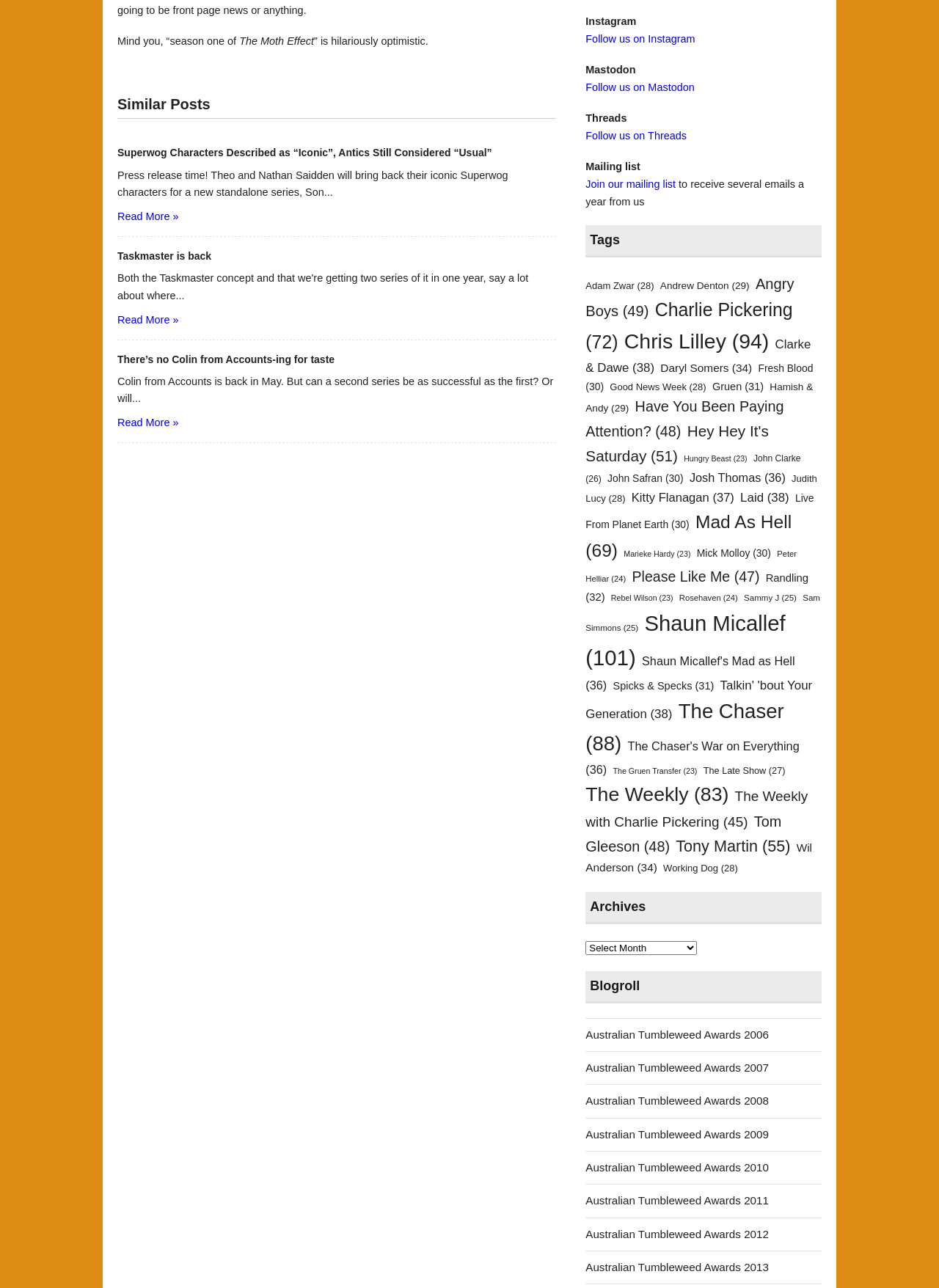From the webpage screenshot, predict the bounding box of the UI element that matches this description: "Mad As Hell (69)".

[0.624, 0.398, 0.843, 0.435]